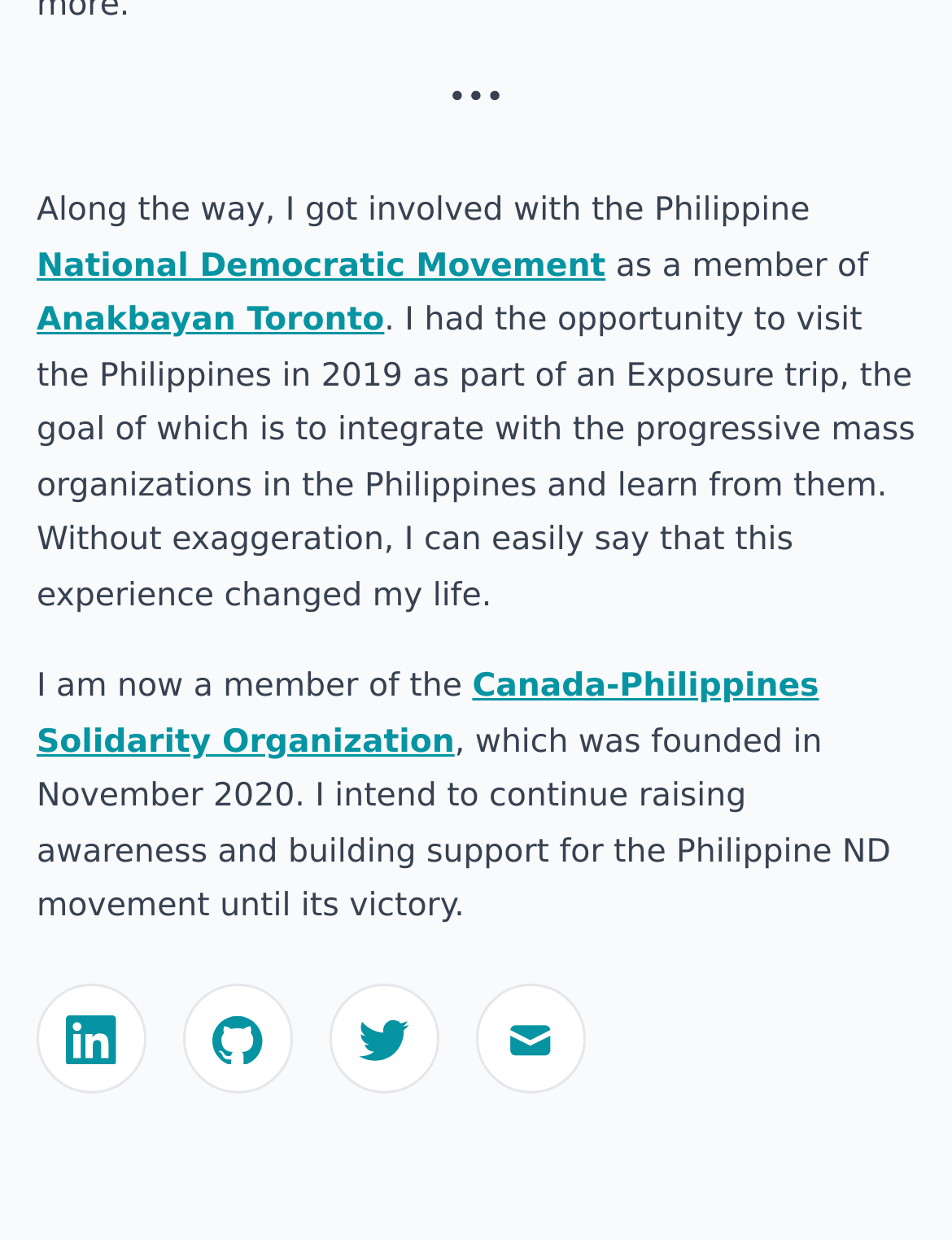How many social media links are present?
Look at the image and respond with a one-word or short phrase answer.

4